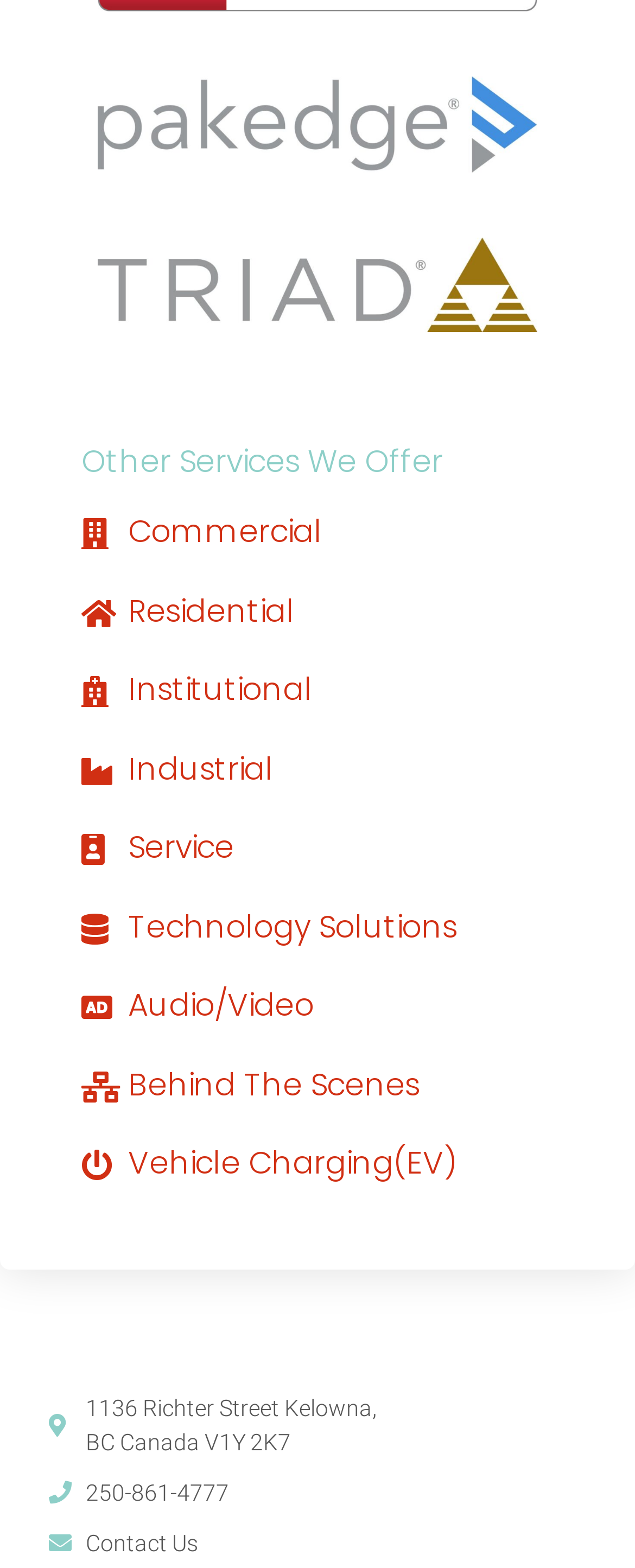What is the category of 'Audio/Video'?
Can you offer a detailed and complete answer to this question?

I determined the category of 'Audio/Video' by examining the link element with ID 397, which contains the name 'Audio/Video', and noticing that it is listed under the heading 'Other Services We Offer'.